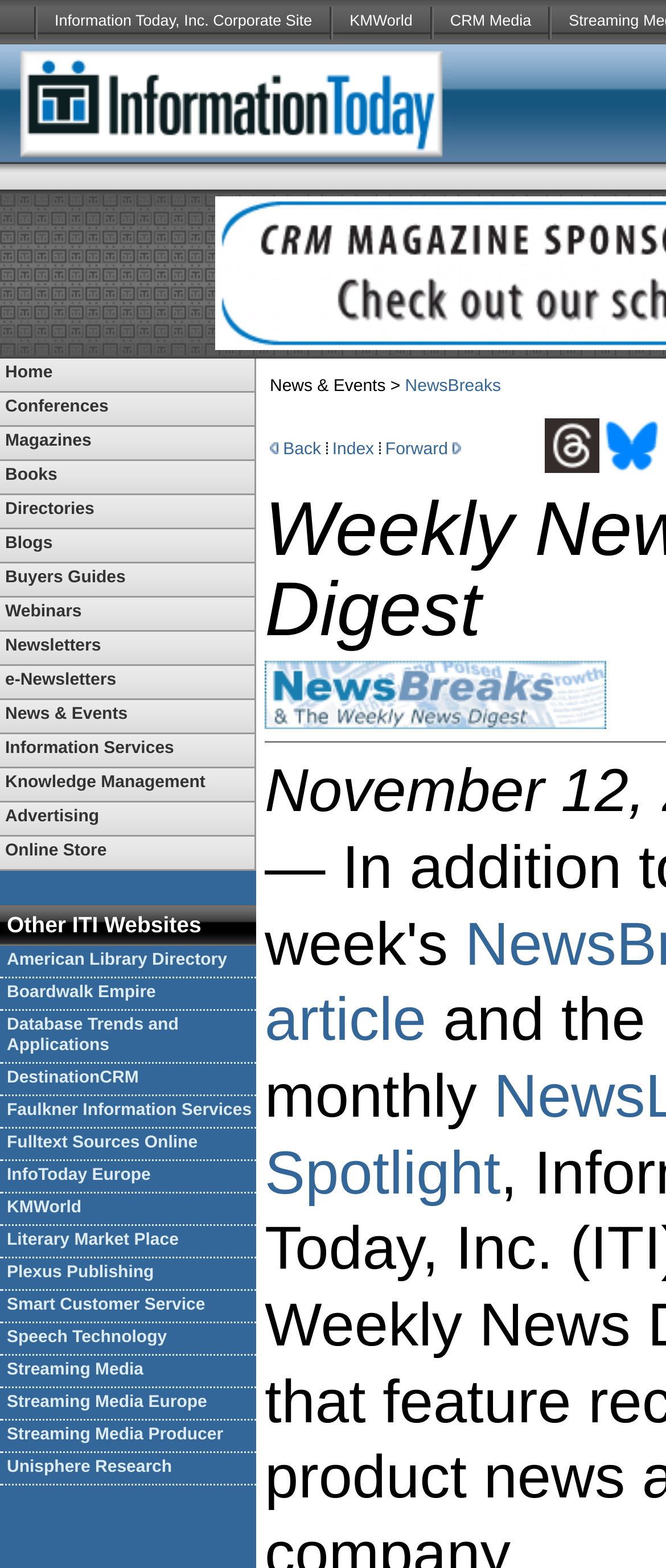Please identify the bounding box coordinates of the element's region that I should click in order to complete the following instruction: "Click on KMWorld". The bounding box coordinates consist of four float numbers between 0 and 1, i.e., [left, top, right, bottom].

[0.499, 0.0, 0.645, 0.028]